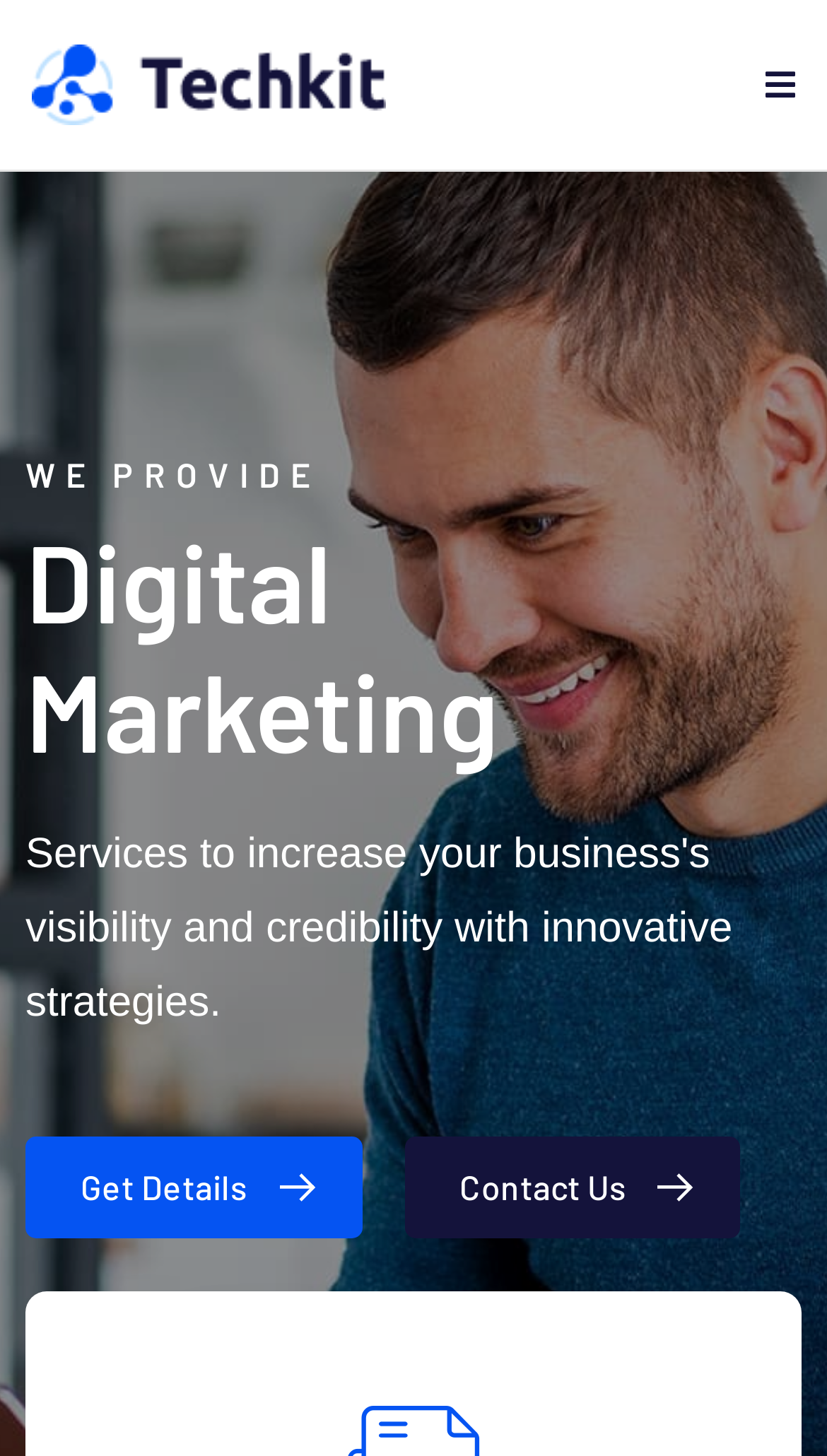Answer the question in a single word or phrase:
How many call-to-action buttons are there?

2